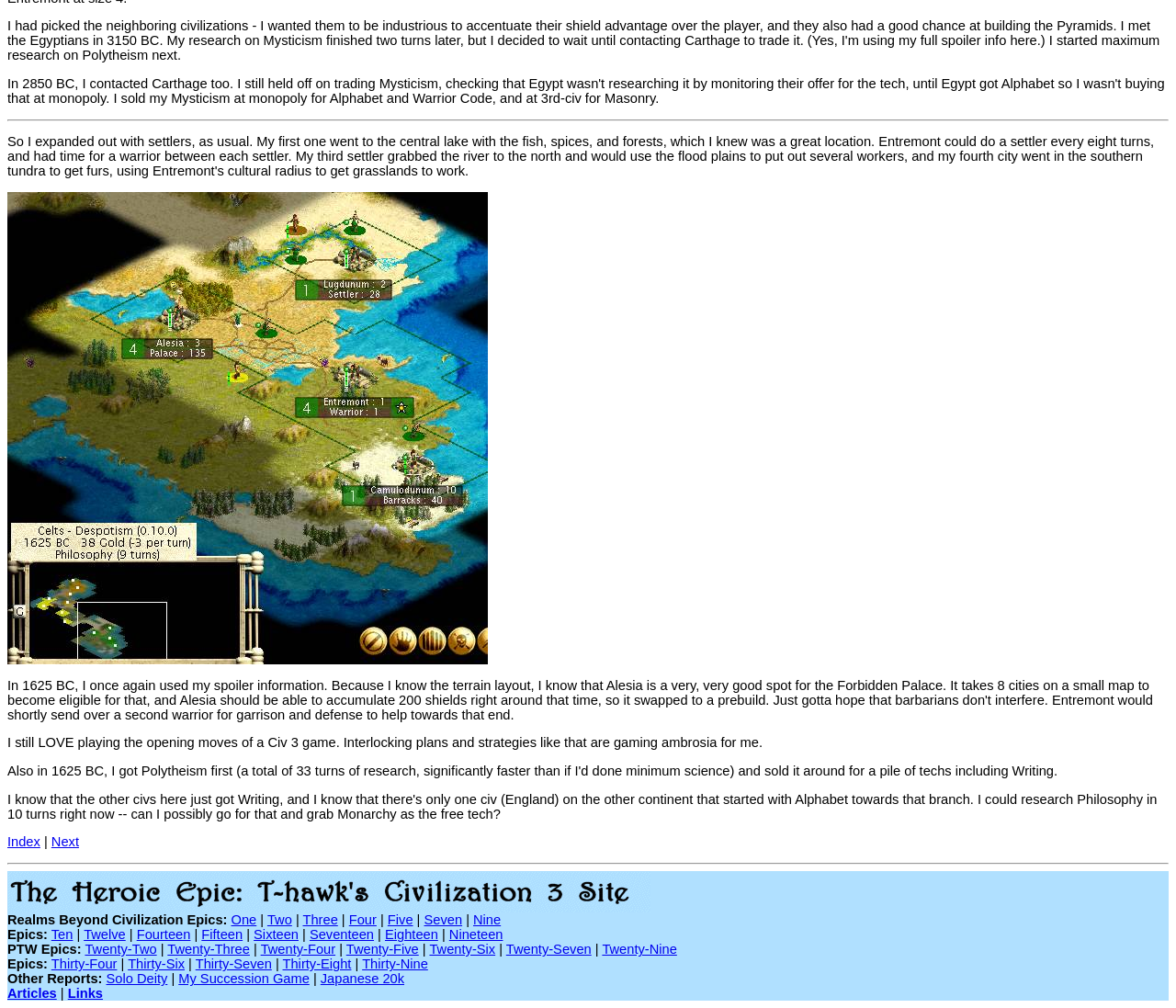Use one word or a short phrase to answer the question provided: 
How many epics are listed on this webpage?

29